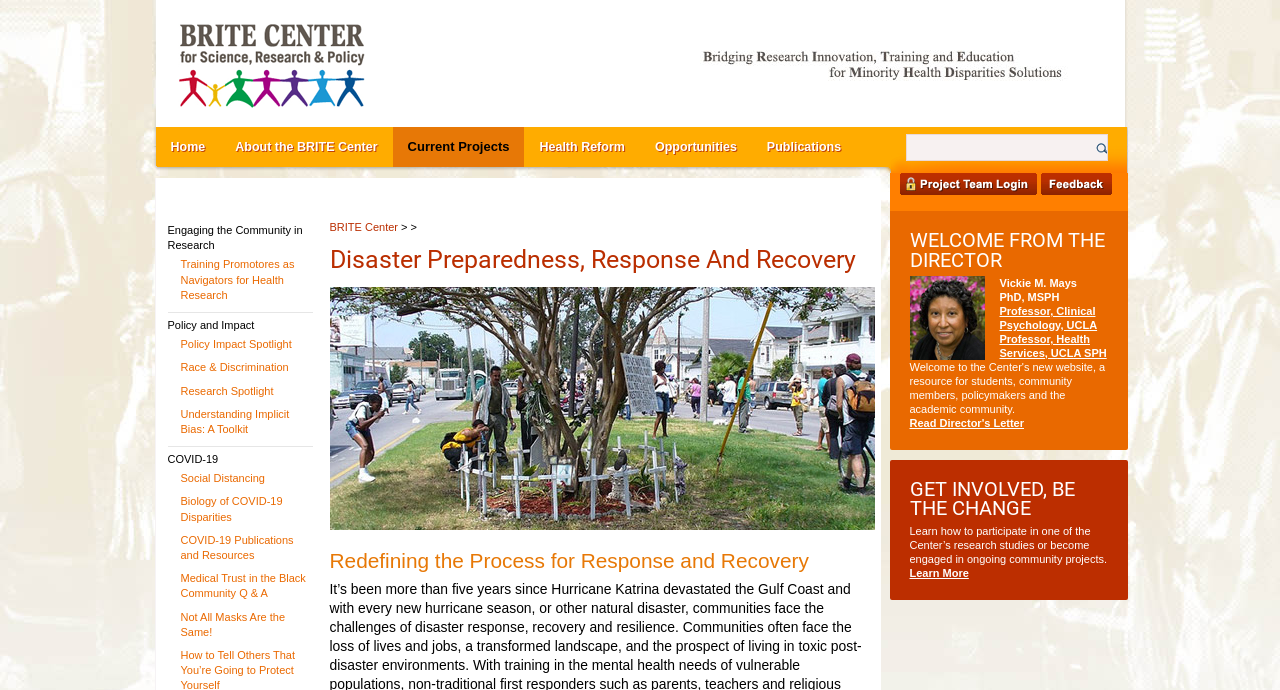Extract the top-level heading from the webpage and provide its text.

Disaster Preparedness, Response And Recovery